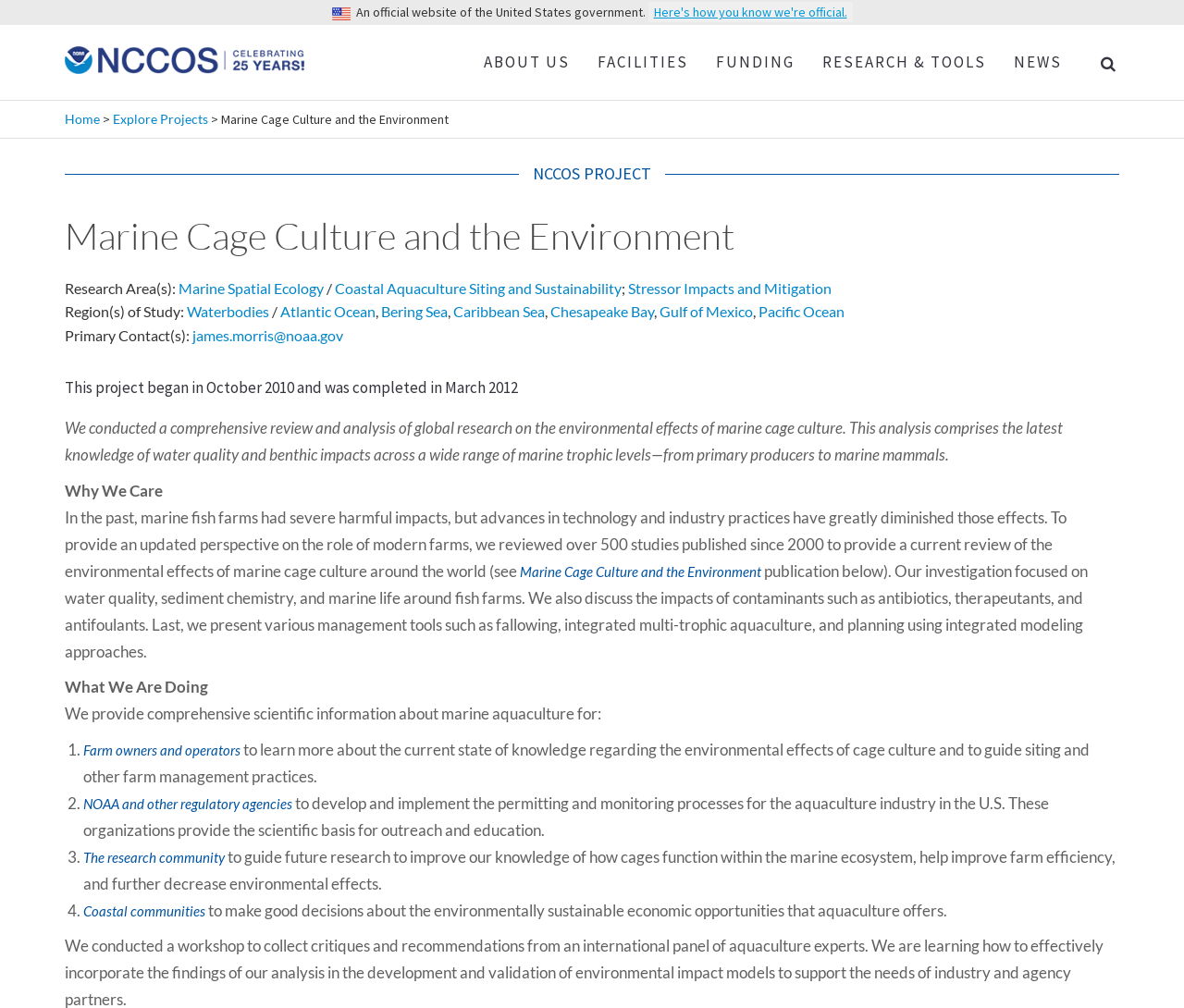Locate the bounding box coordinates of the clickable area to execute the instruction: "Click on the 'RESEARCH & TOOLS' link". Provide the coordinates as four float numbers between 0 and 1, represented as [left, top, right, bottom].

[0.683, 0.025, 0.845, 0.098]